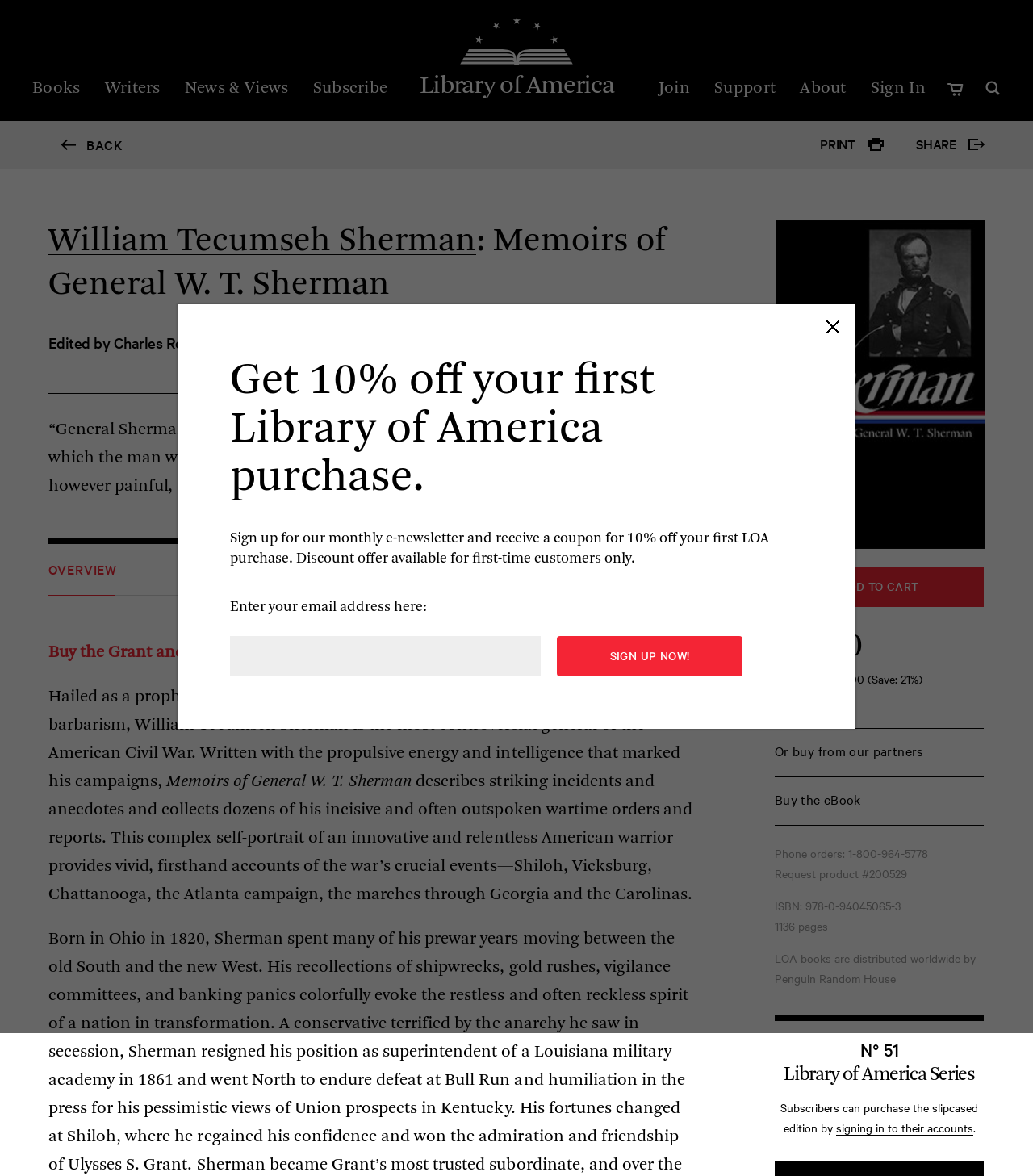Identify the bounding box coordinates of the section to be clicked to complete the task described by the following instruction: "Click on the 'ADD TO CART' button". The coordinates should be four float numbers between 0 and 1, formatted as [left, top, right, bottom].

[0.75, 0.482, 0.952, 0.516]